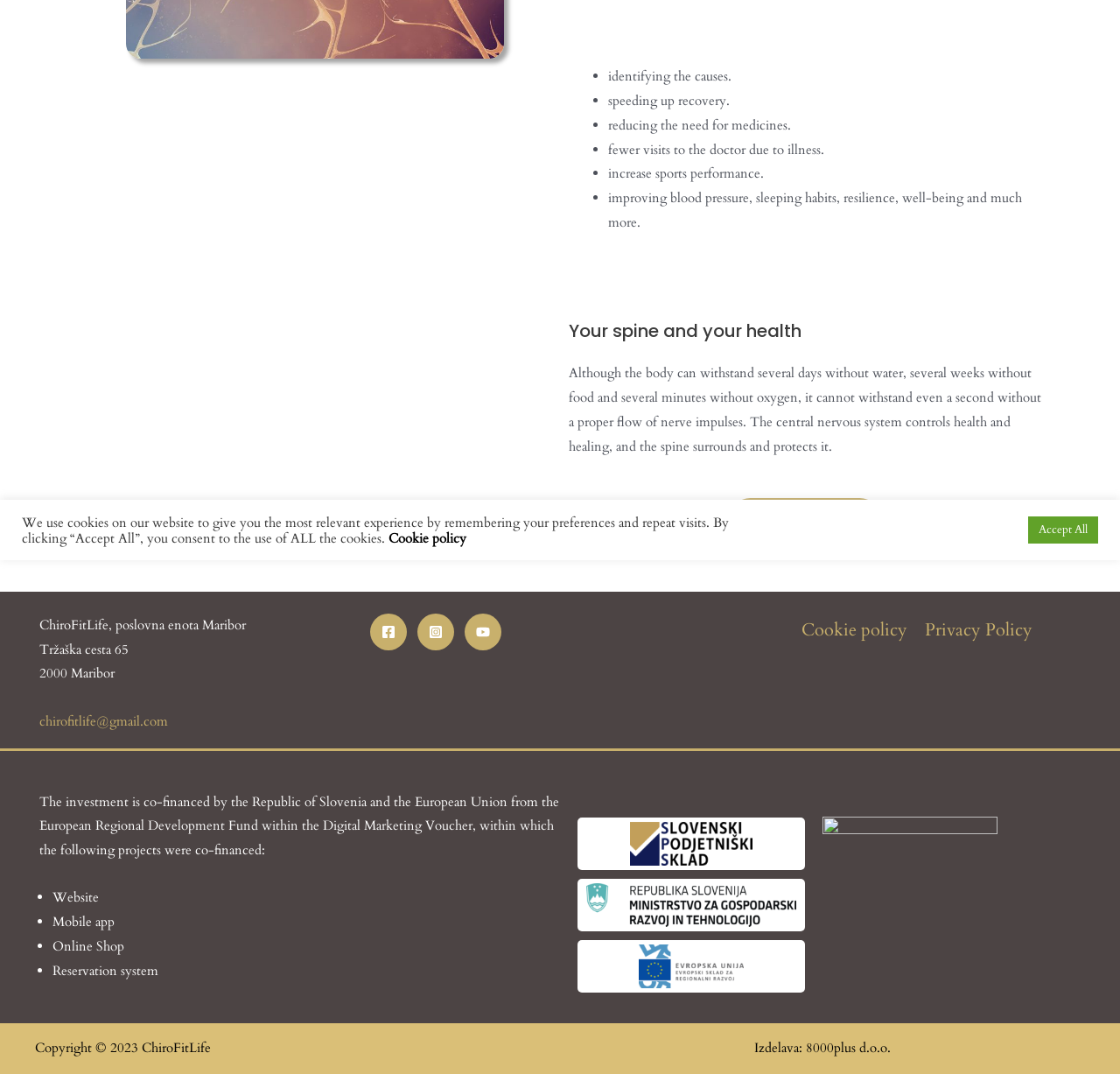Locate the bounding box of the UI element based on this description: "Cookie policy". Provide four float numbers between 0 and 1 as [left, top, right, bottom].

[0.716, 0.575, 0.818, 0.597]